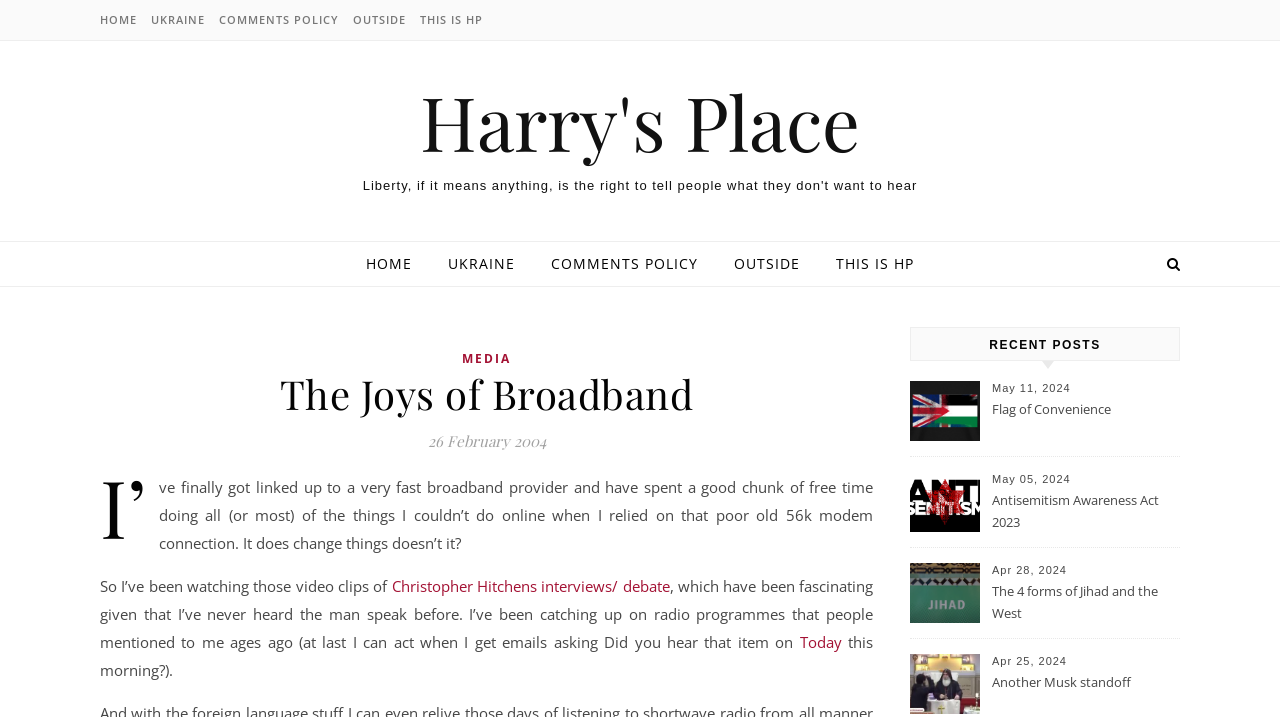Show the bounding box coordinates of the element that should be clicked to complete the task: "check recent posts".

[0.769, 0.457, 0.864, 0.502]